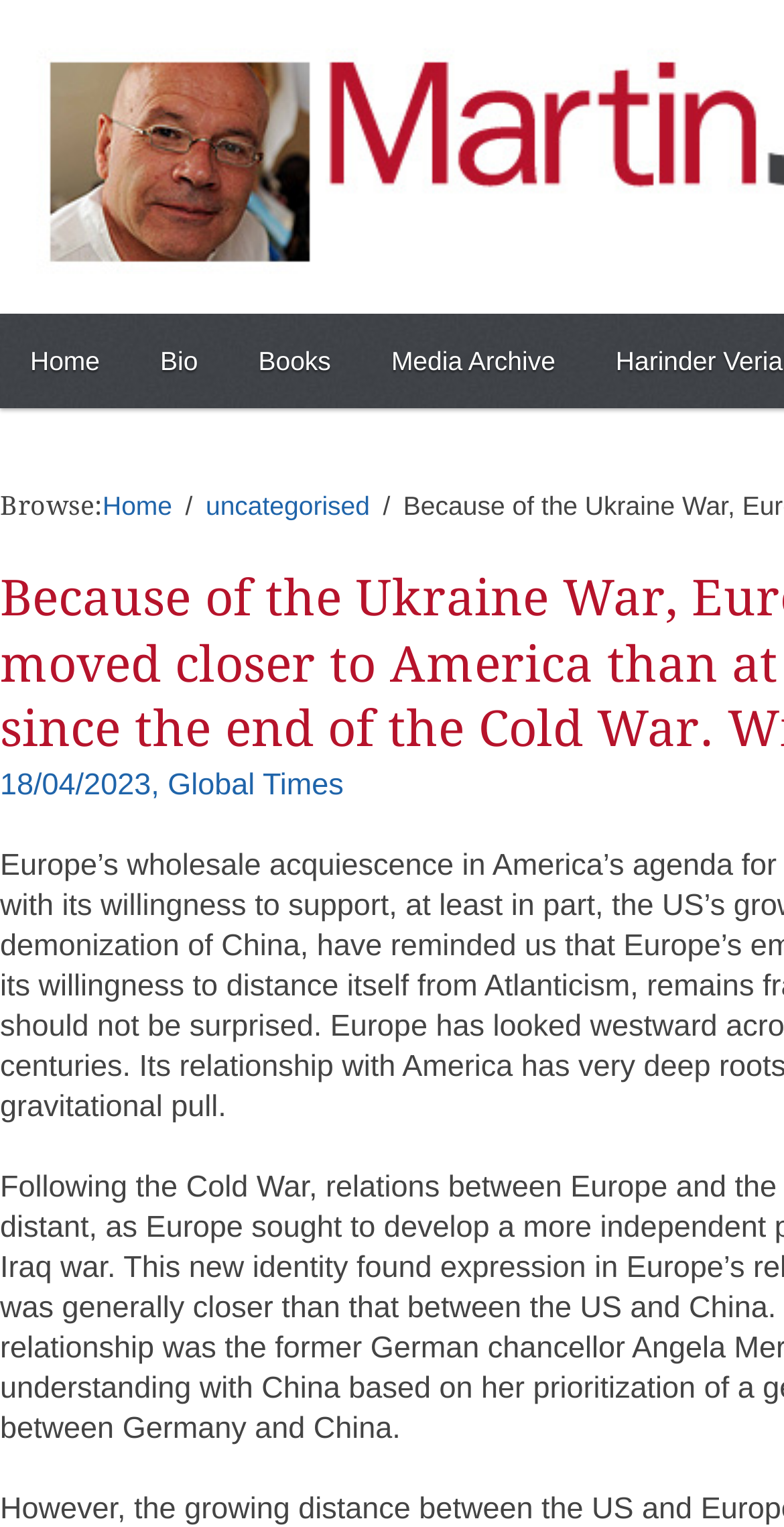Produce a meticulous description of the webpage.

The webpage appears to be a personal website or blog, with a prominent title "Because of the Ukraine War, Europe has moved closer to America than at any time since the end of the Cold War. Will it last? - Martin Jacques" at the top. 

There are four main navigation links at the top left corner of the page, including "Home", "Bio", "Books", and "Media Archive", which are evenly spaced and aligned horizontally. 

Below these navigation links, there is a heading "Browse:" followed by two links, "Home" and "uncategorised", which are also aligned horizontally. 

Further down the page, there is a link "18/04/2023, Global Times" which is positioned at the top left section of the page.